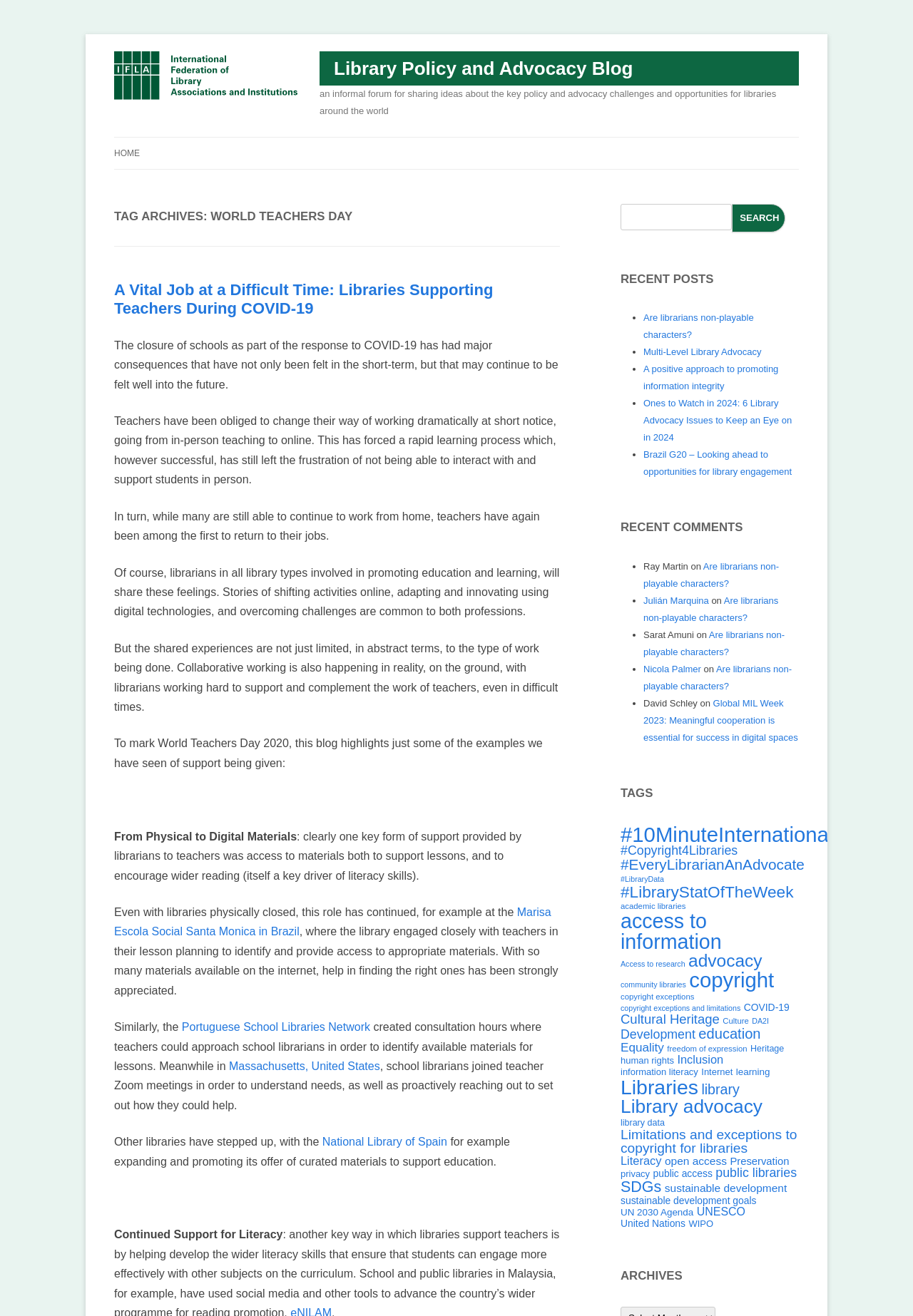Generate a detailed explanation of the webpage's features and information.

The webpage is a blog post titled "World Teachers Day" on the "Library Policy and Advocacy Blog". At the top, there is a logo of IFLA (International Federation of Library Associations and Institutions) and a heading that reads "Library Policy and Advocacy Blog". Below this, there is a brief description of the blog, which is an informal forum for sharing ideas about key policy and advocacy challenges and opportunities for libraries around the world.

The main content of the blog post is divided into sections. The first section has a heading "TAG ARCHIVES: WORLD TEACHERS DAY" and discusses the importance of libraries supporting teachers during the COVID-19 pandemic. There is a link to a related article titled "A Vital Job at a Difficult Time: Libraries Supporting Teachers During COVID-19". The section also includes several paragraphs of text that describe the challenges faced by teachers and librarians during the pandemic and how they have worked together to support each other.

The next section highlights examples of librarians supporting teachers, including providing access to digital materials, promoting literacy, and offering consultation hours. There are links to specific examples, such as the Marisa Escola Social Santa Monica in Brazil and the Portuguese School Libraries Network.

On the right-hand side of the page, there is a search bar and a section titled "RECENT POSTS" that lists several recent blog posts with links to each one. Below this, there is a section titled "RECENT COMMENTS" that lists several recent comments on blog posts, including the name of the commenter and a link to the post they commented on.

At the bottom of the page, there is a section titled "TAGS" that lists several tags or keywords related to the blog post, including "Copyright4Libraries", "EveryLibrarianAnAdvocate", and "access to information". Each tag has a number of items associated with it, indicating the number of blog posts that have been tagged with that keyword.